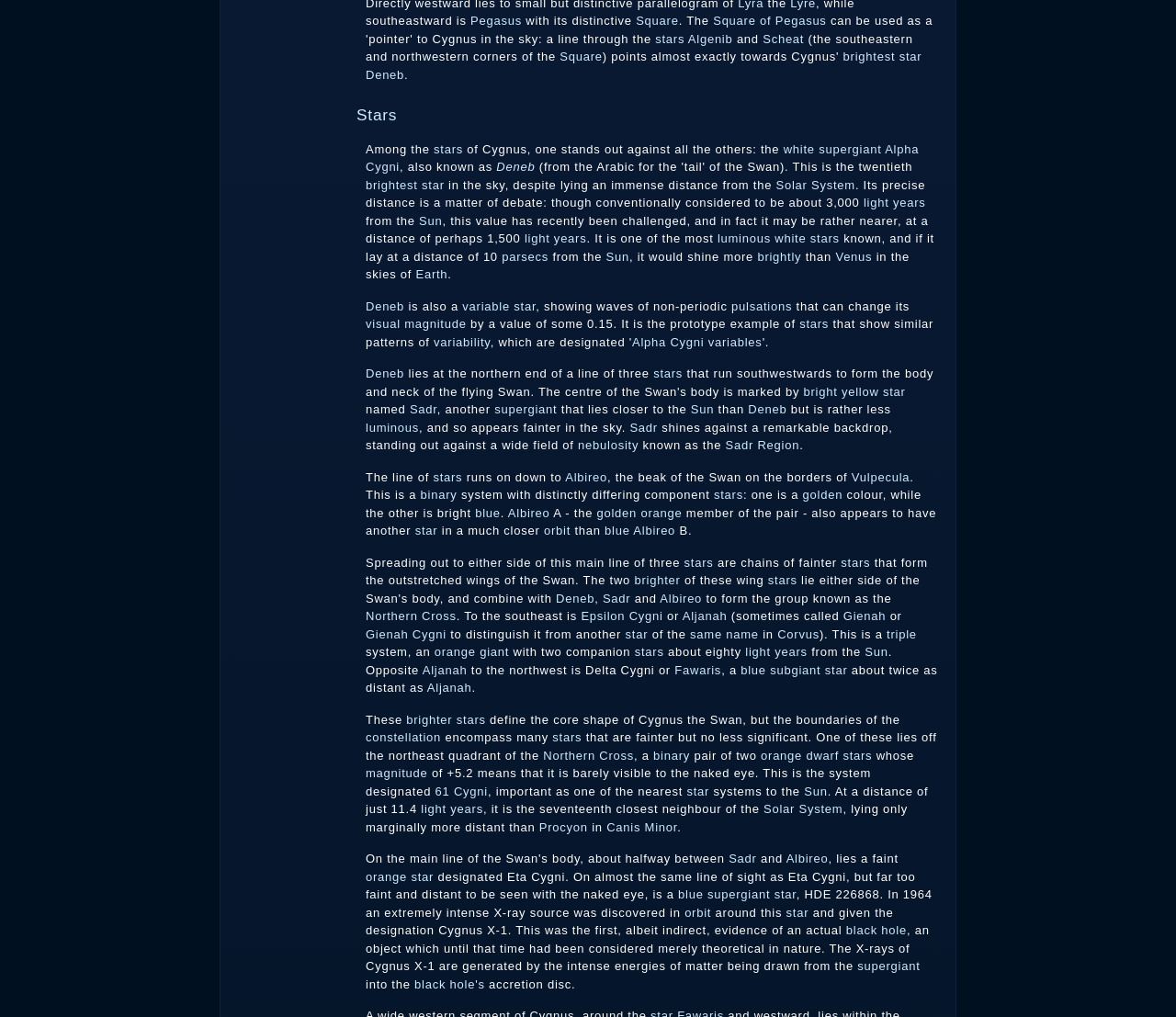Specify the bounding box coordinates of the region I need to click to perform the following instruction: "Click on the link to learn more about Pegasus". The coordinates must be four float numbers in the range of 0 to 1, i.e., [left, top, right, bottom].

[0.4, 0.014, 0.444, 0.027]